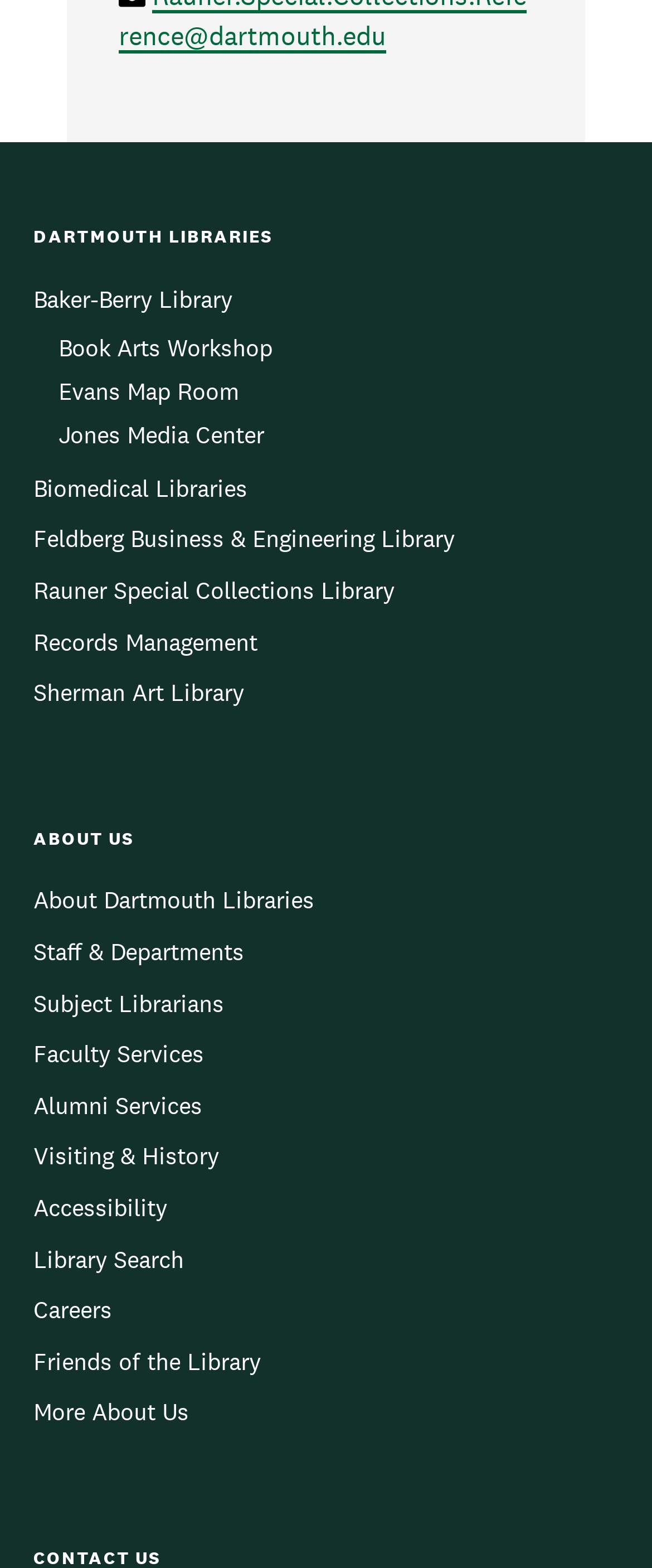What is the second link under 'DARTMOUTH LIBRARIES'?
Please provide an in-depth and detailed response to the question.

I looked at the links under the 'DARTMOUTH LIBRARIES' navigation menu and found that the second link is 'Biomedical Libraries', which is located below the 'Baker-Berry Library' link.